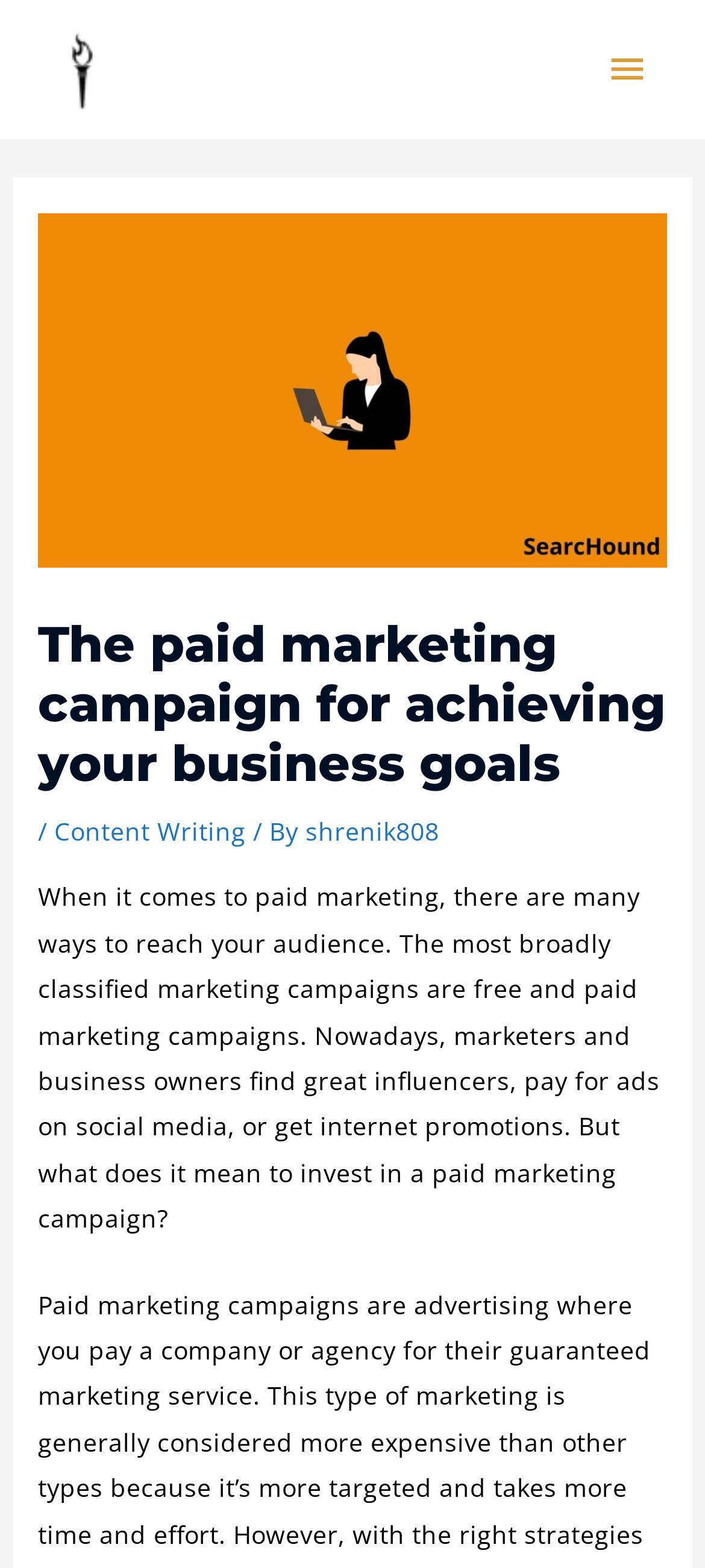Look at the image and write a detailed answer to the question: 
What is the name of the content writing platform mentioned?

The link 'SearcHound Content Writing Platform in India' and the image with the same description suggest that SearcHound is a content writing platform.